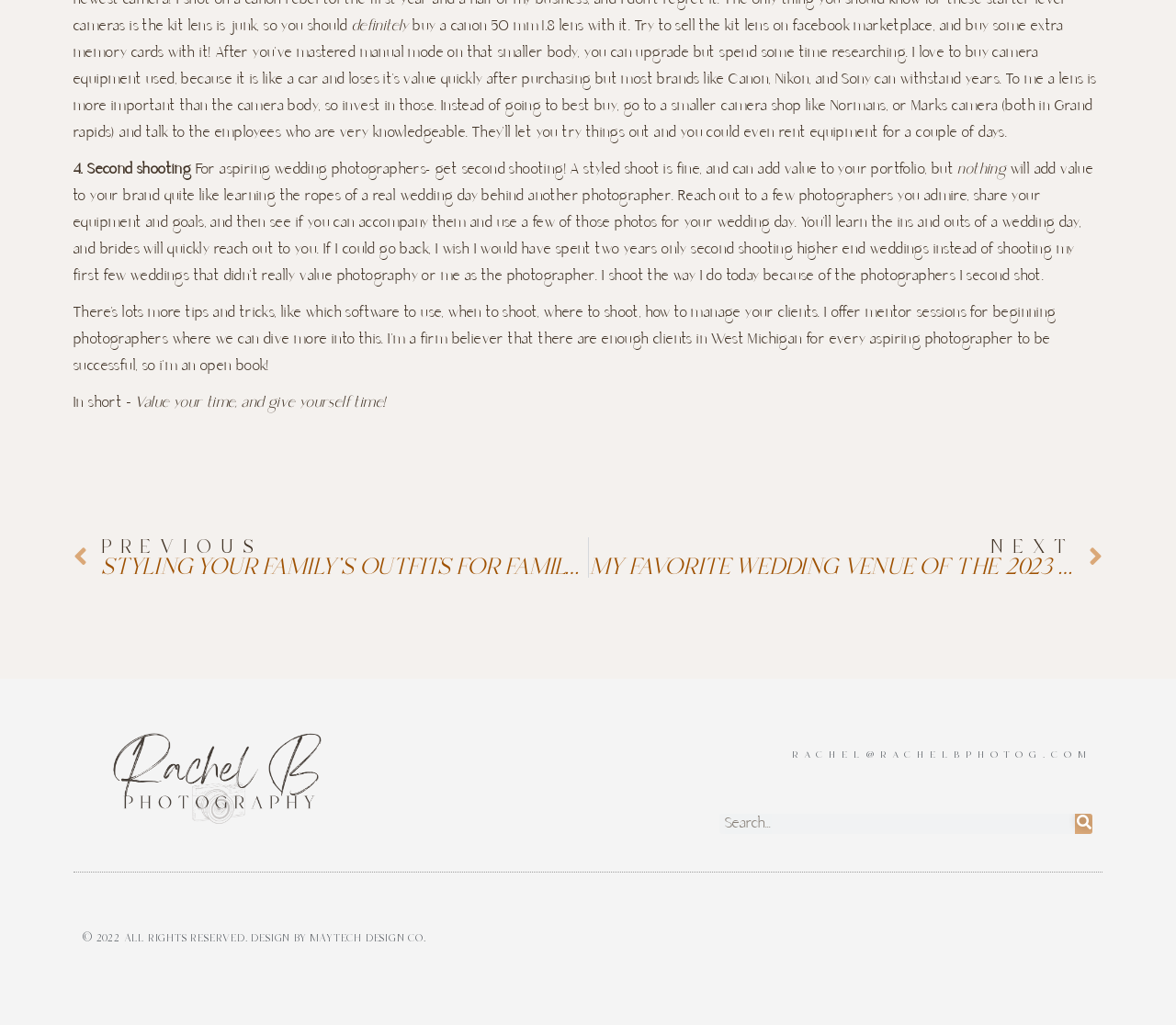What is the copyright year of the website?
Please provide a full and detailed response to the question.

The copyright year of the website is 2022, as indicated by the text '© 2022 ALL RIGHTS RESERVED' at the bottom of the page.